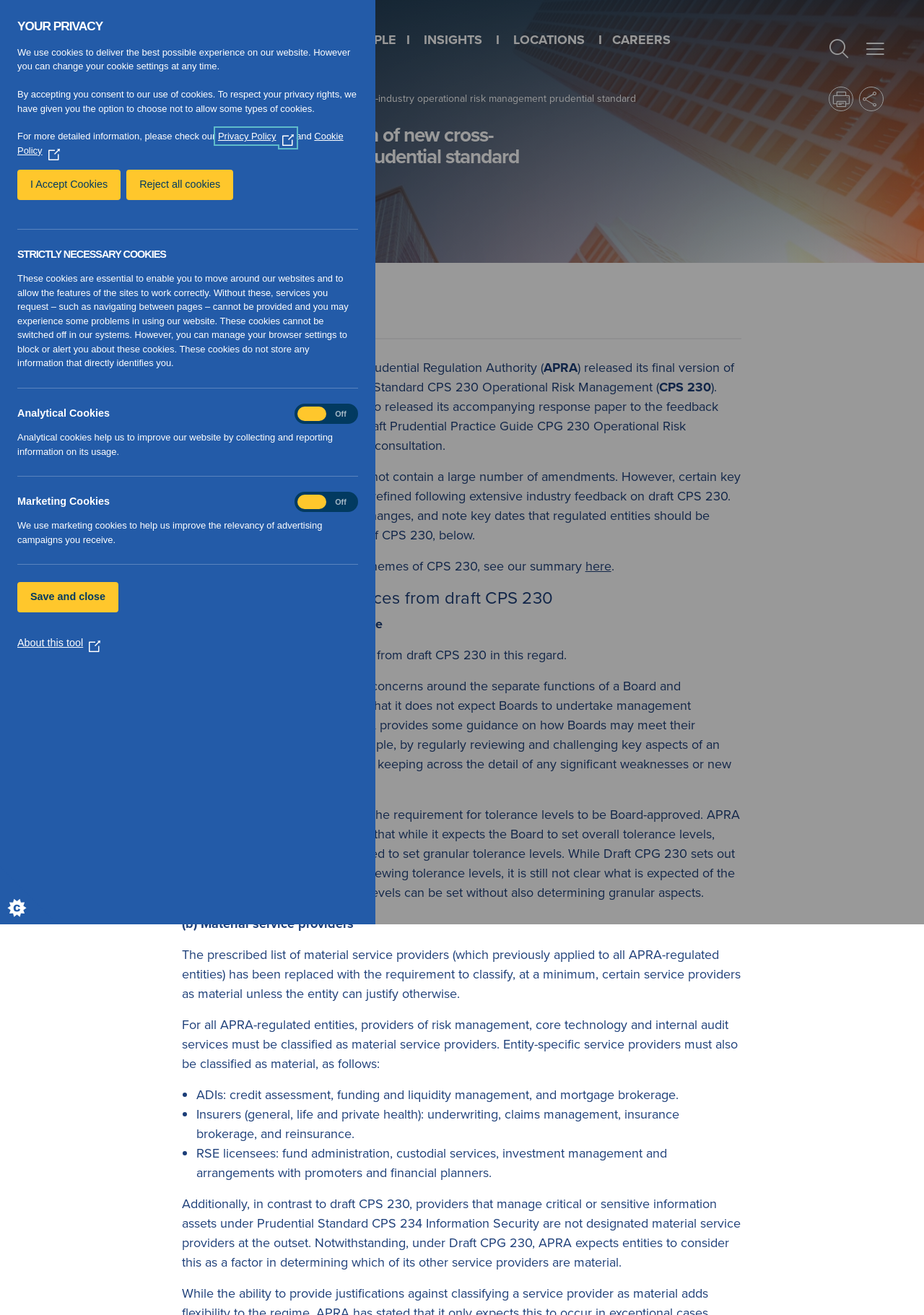Locate the bounding box coordinates of the element that needs to be clicked to carry out the instruction: "Enter a comment". The coordinates should be given as four float numbers ranging from 0 to 1, i.e., [left, top, right, bottom].

None